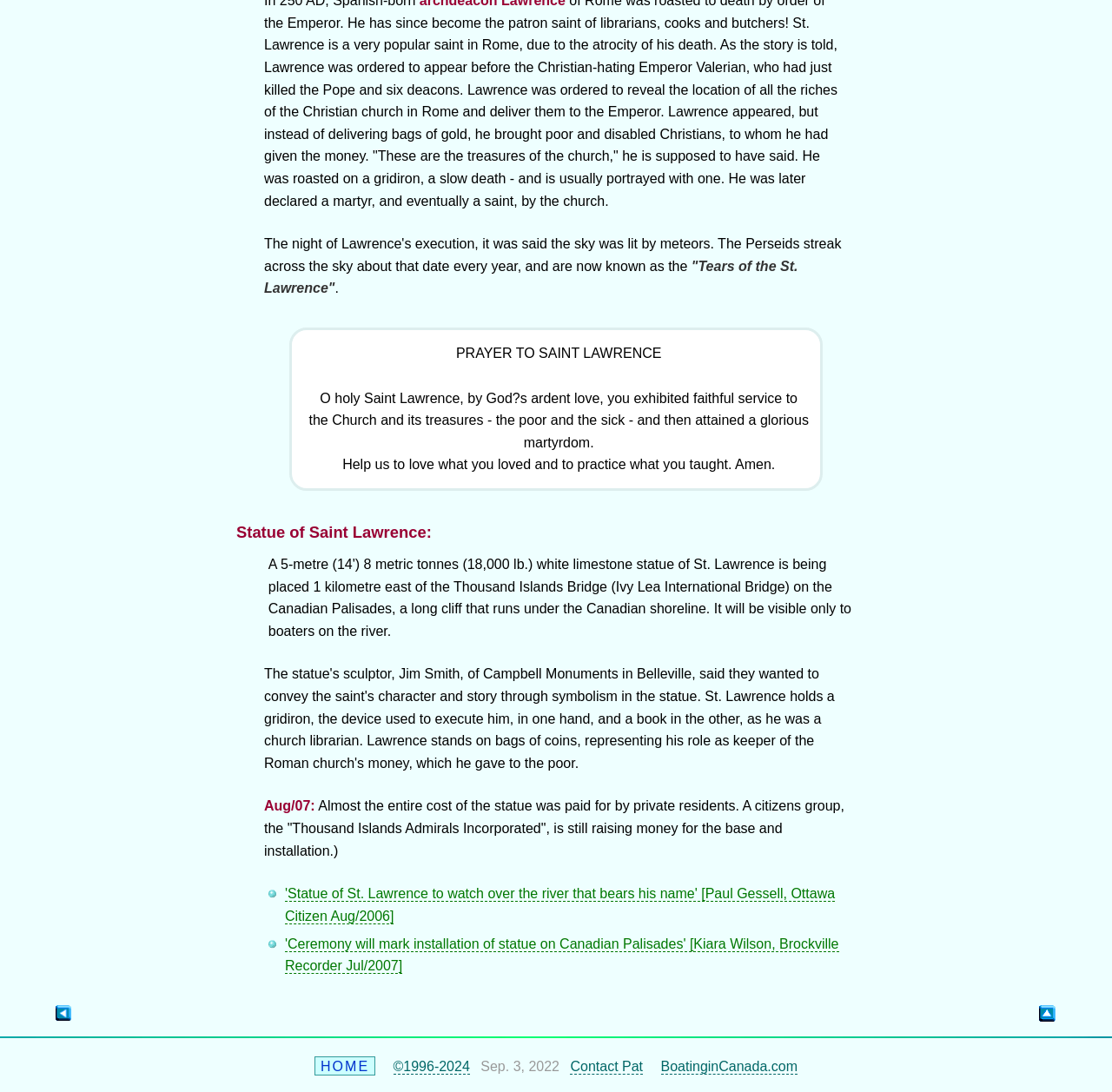What is the name of the saint mentioned in the prayer?
Look at the image and respond to the question as thoroughly as possible.

The prayer mentioned on the webpage starts with 'O holy Saint Lawrence, by God?s ardent love...'. This indicates that the saint being referred to is Saint Lawrence.